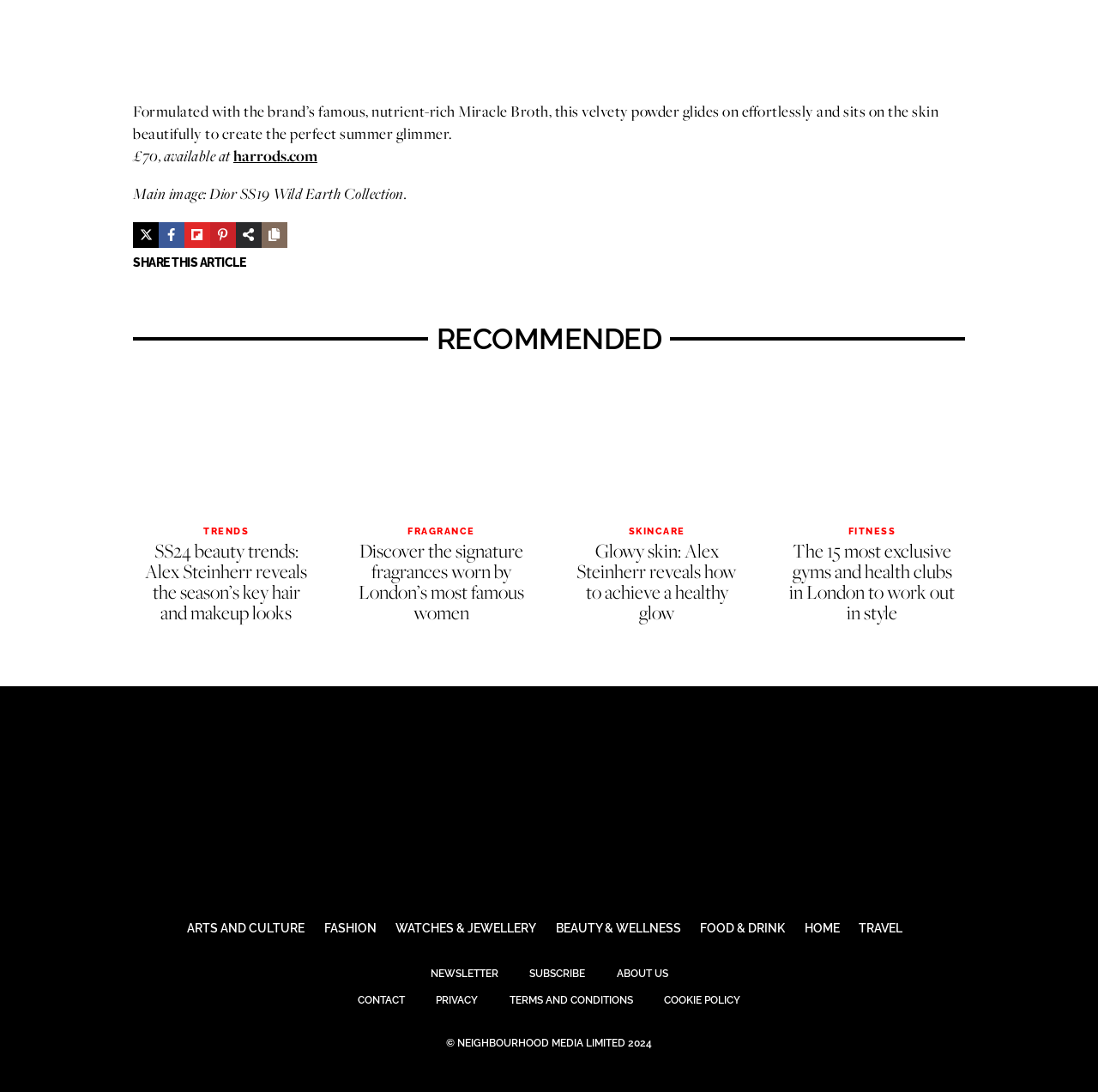Answer the following query concisely with a single word or phrase:
What is the topic of the article 'SS24 beauty trends: Alex Steinherr reveals the season’s key hair and makeup looks'?

Beauty trends